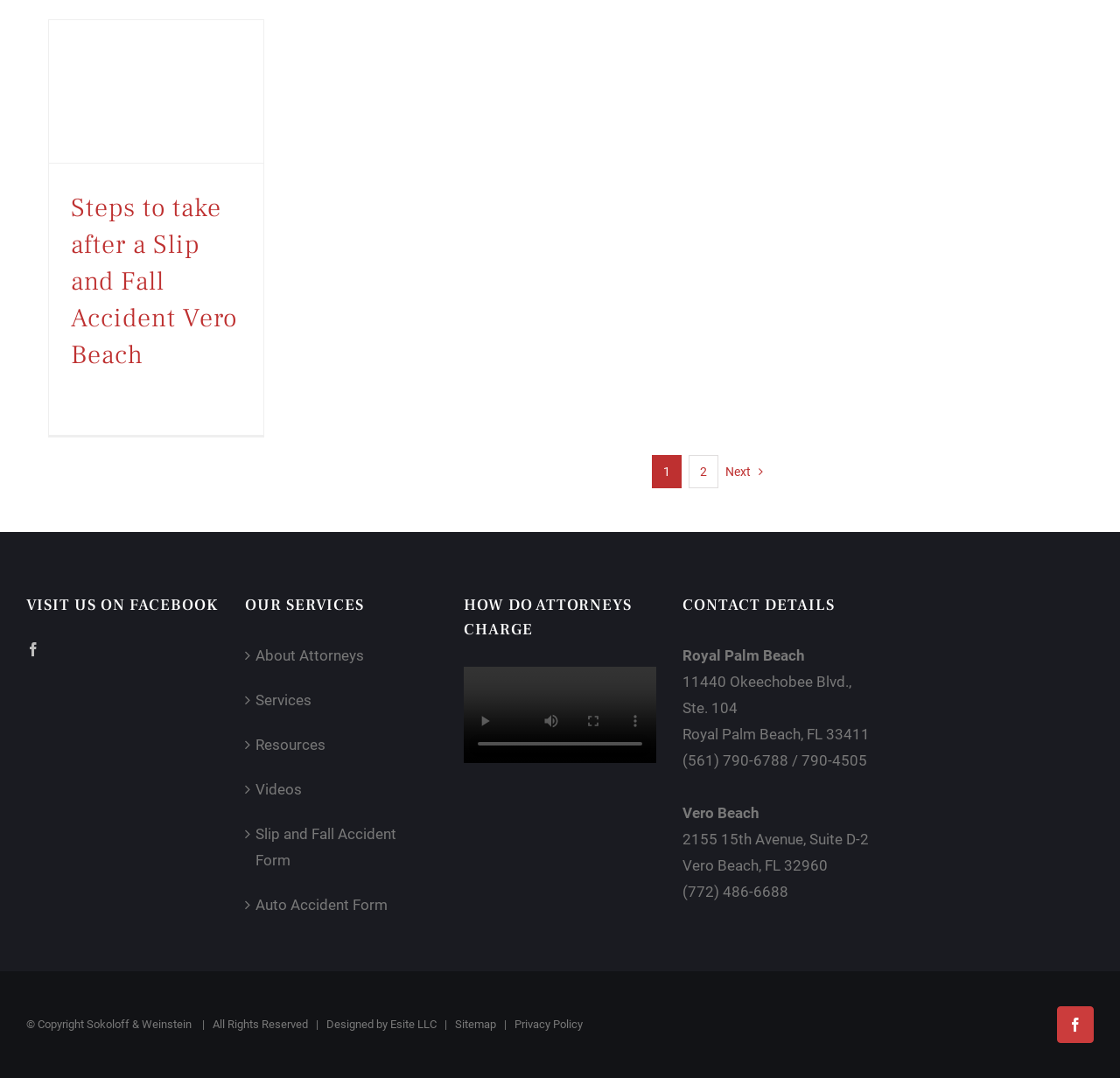Based on the visual content of the image, answer the question thoroughly: What is the name of the social media platform with an icon?

I found the social media platform by looking at the link element with the text 'Facebook' which is located at the bottom of the page and has an icon.